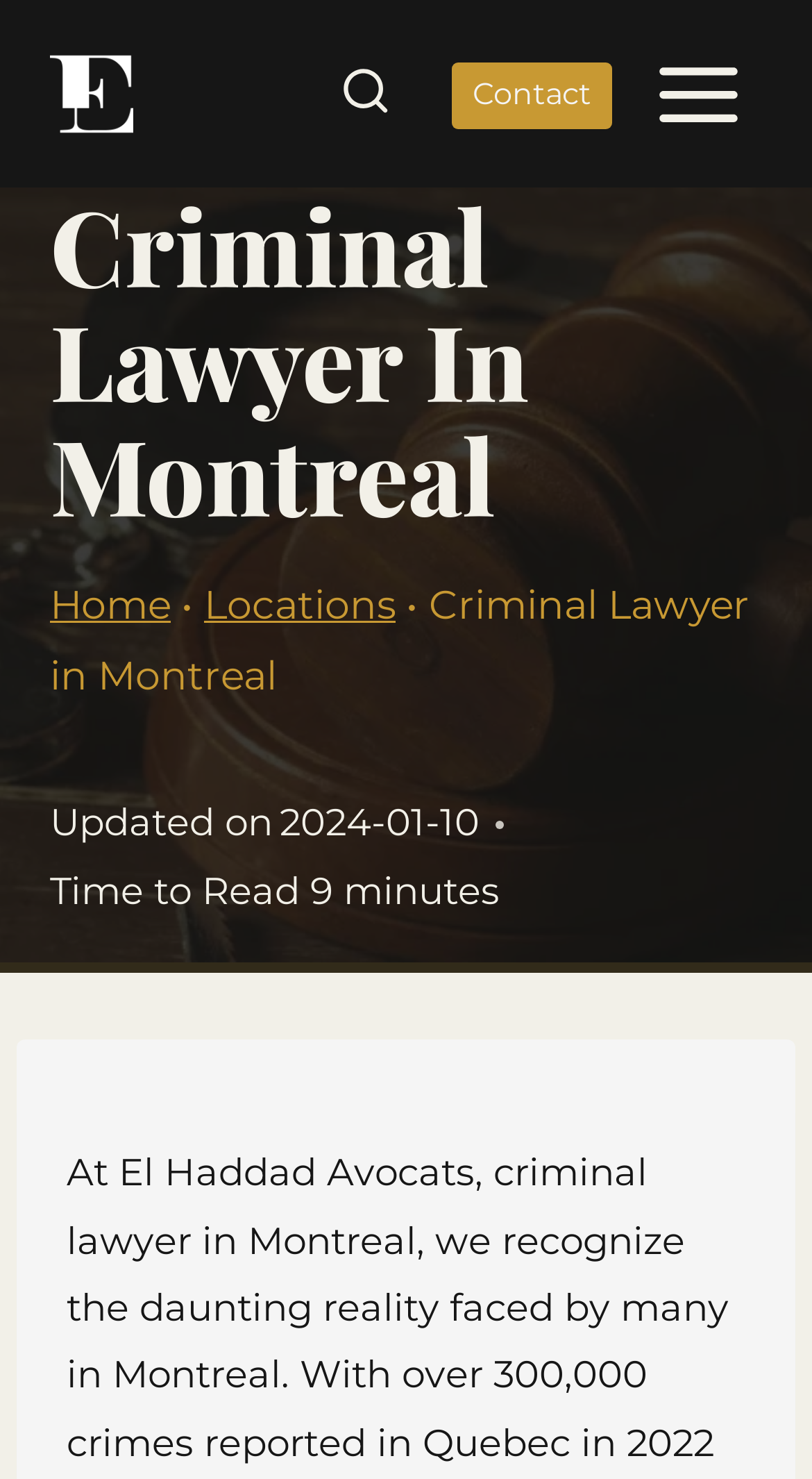Is the search form expanded?
Look at the webpage screenshot and answer the question with a detailed explanation.

I found the search form button that says 'View Search Form' and noticed that its 'expanded' property is set to 'False', which means the search form is not expanded.